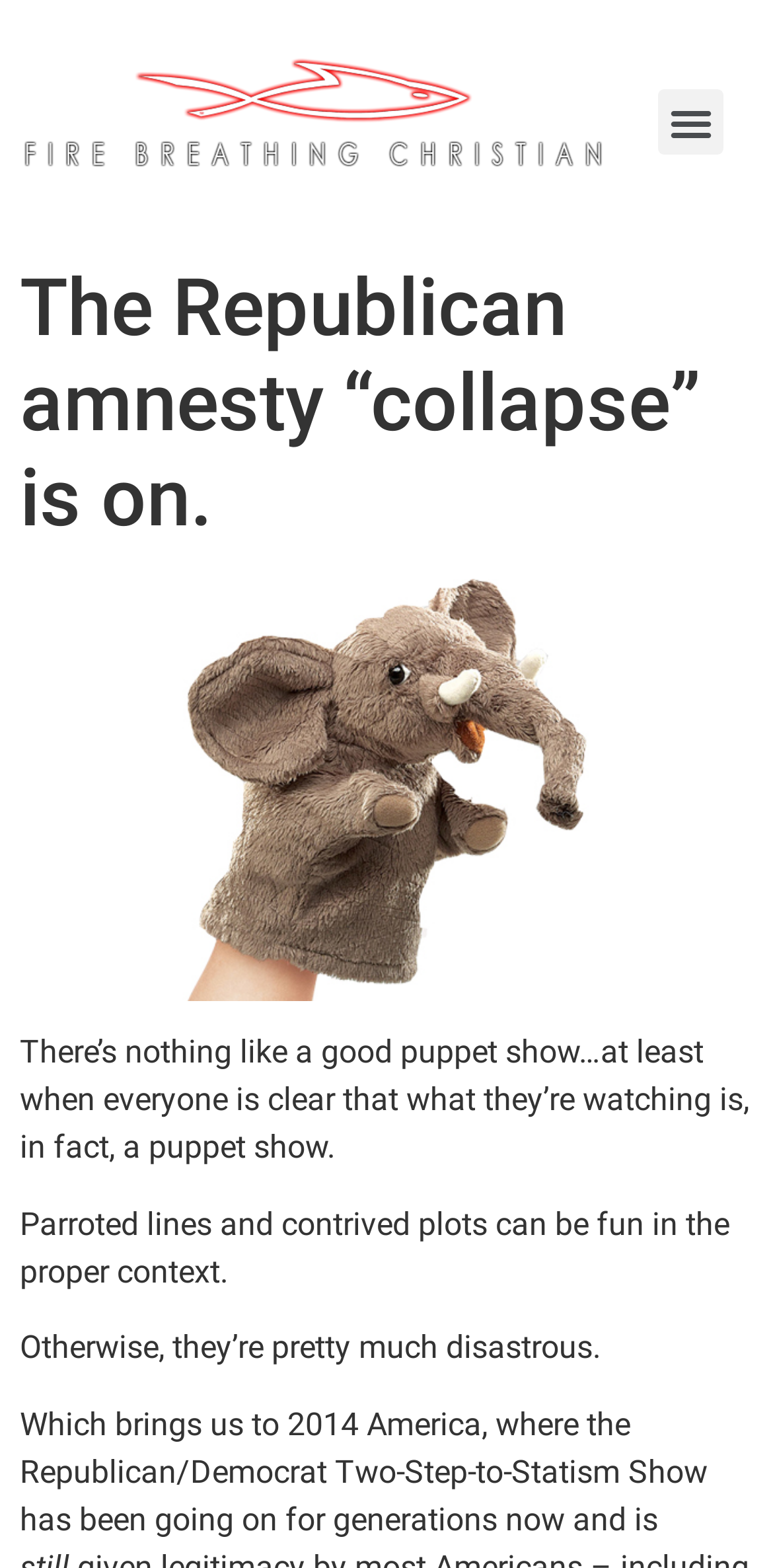What is the topic of the article?
Based on the image, answer the question with as much detail as possible.

The heading element on the webpage has the text 'The Republican amnesty “collapse” is on.', which suggests that the article is about the topic of Republican amnesty.